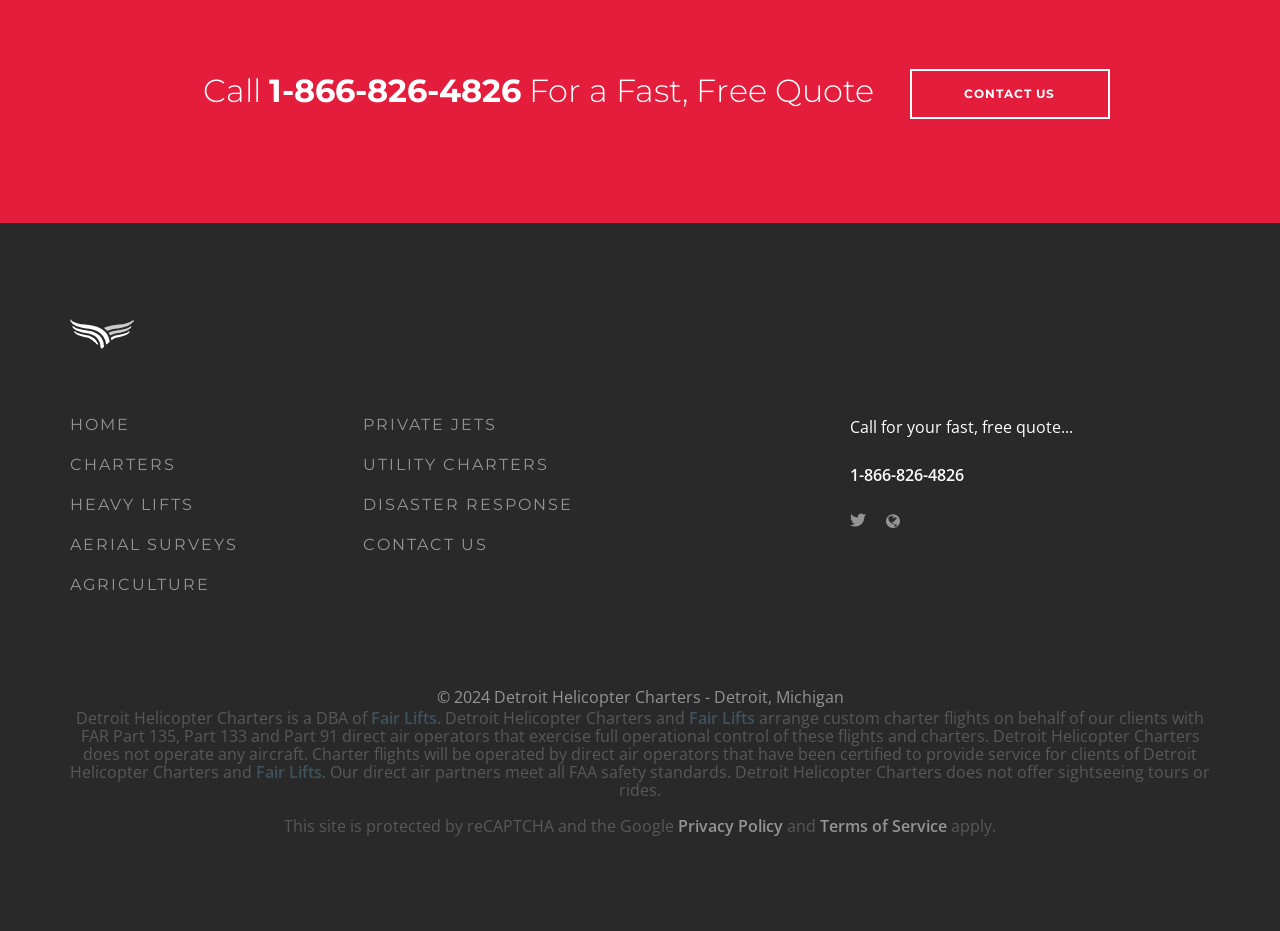What is the copyright year mentioned at the bottom of the page?
Using the visual information, respond with a single word or phrase.

2024